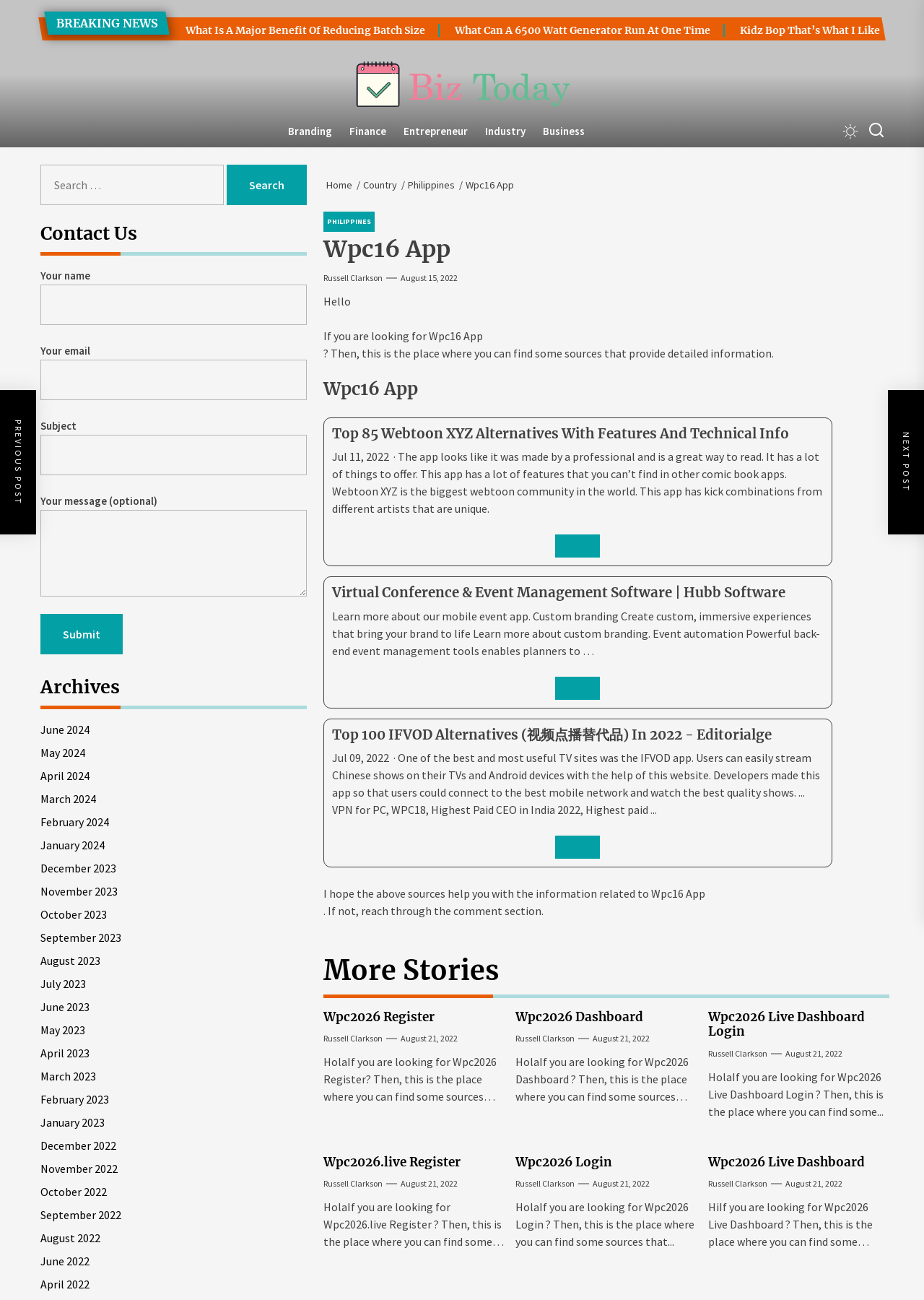What is the purpose of the button with the text 'Learn more about our mobile event app'?
Please provide a single word or phrase answer based on the image.

To learn more about the mobile event app